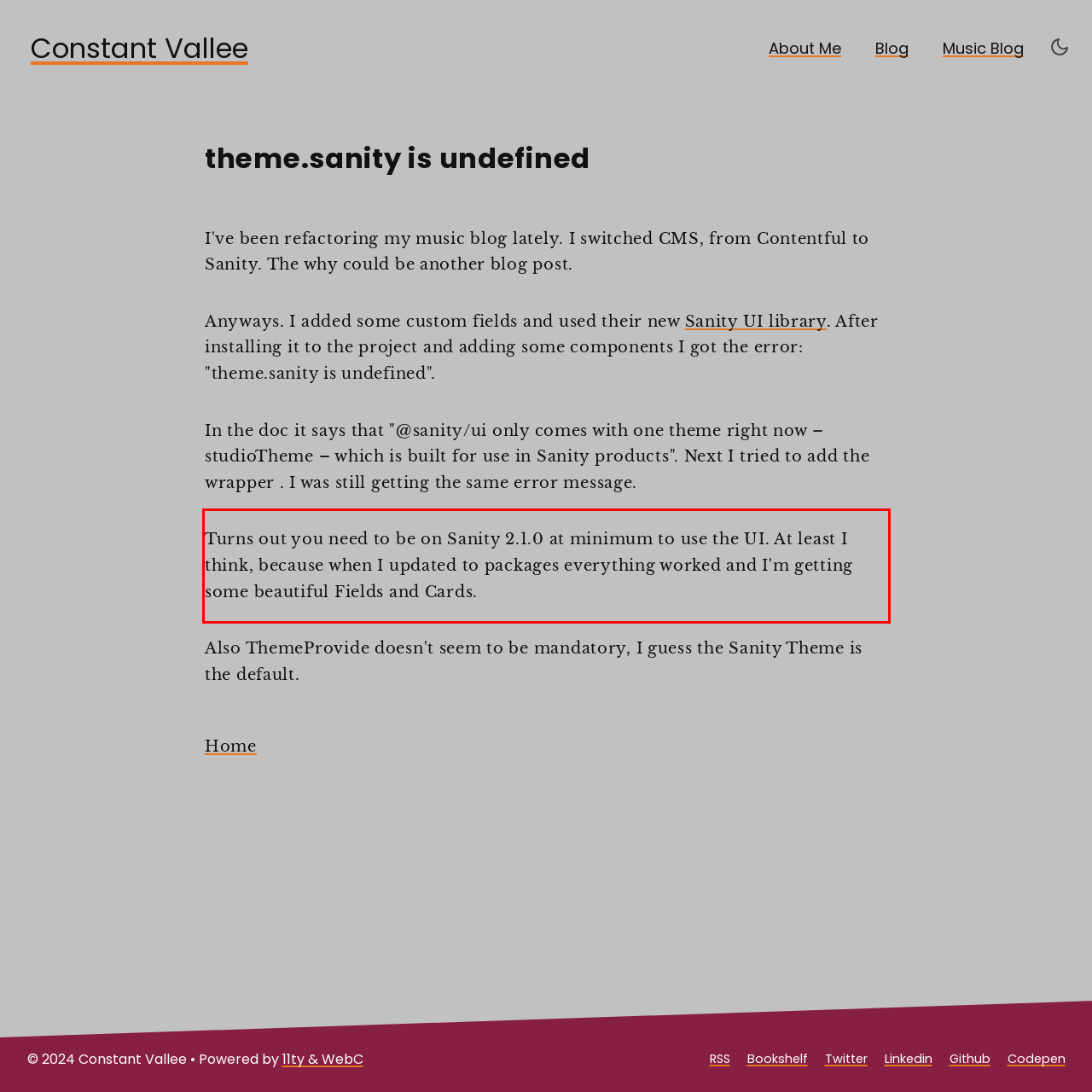From the given screenshot of a webpage, identify the red bounding box and extract the text content within it.

Turns out you need to be on Sanity 2.1.0 at minimum to use the UI. At least I think, because when I updated to packages everything worked and I'm getting some beautiful Fields and Cards.